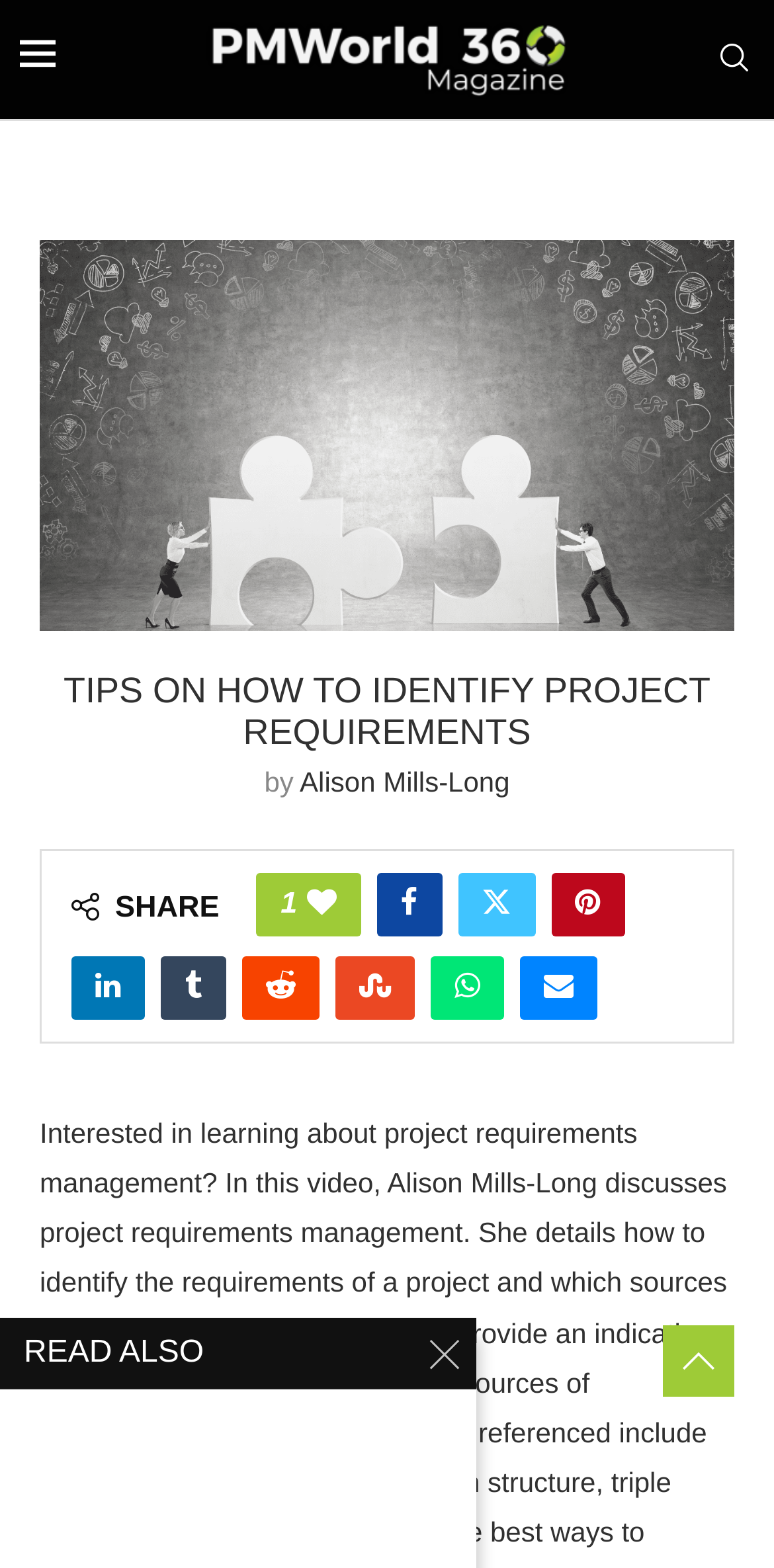Who wrote the article?
Answer the question with a detailed explanation, including all necessary information.

I found the answer by looking at the link element with the text 'Alison Mills-Long' which is located below the main heading of the webpage.